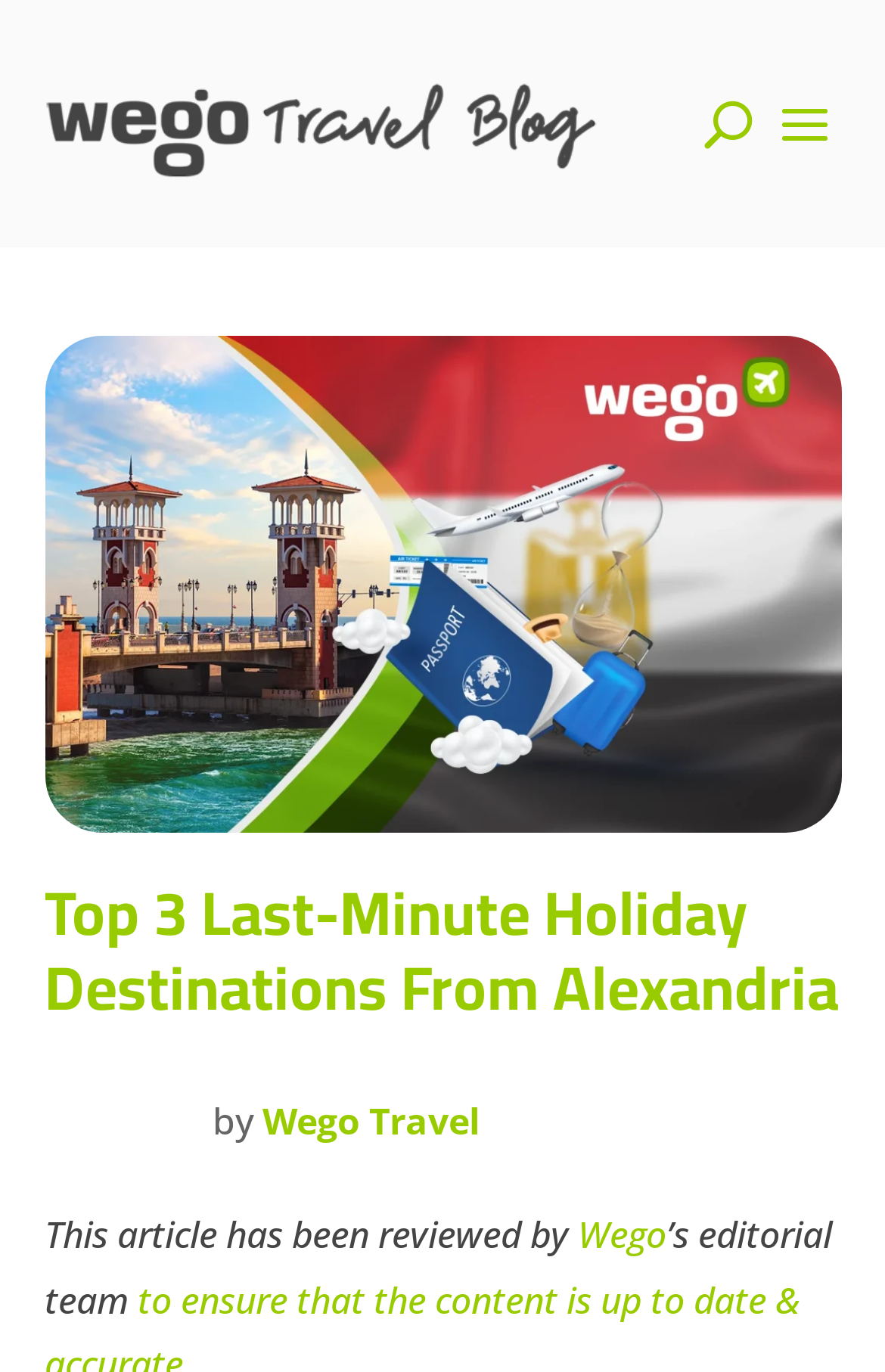Answer this question using a single word or a brief phrase:
Who reviewed the article?

Wego's editorial team